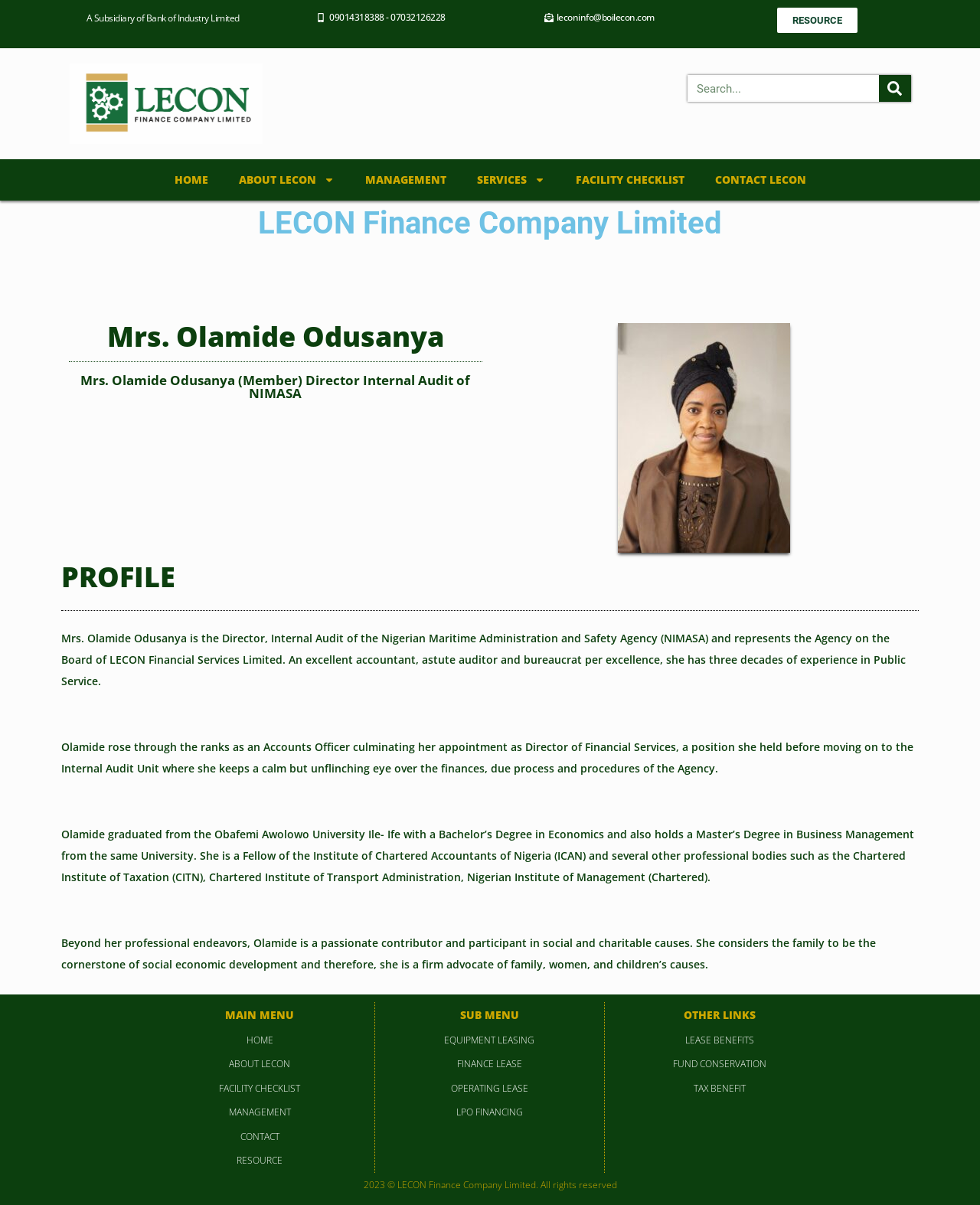What is the phone number of the company?
Please look at the screenshot and answer using one word or phrase.

09014318388 - 07032126228